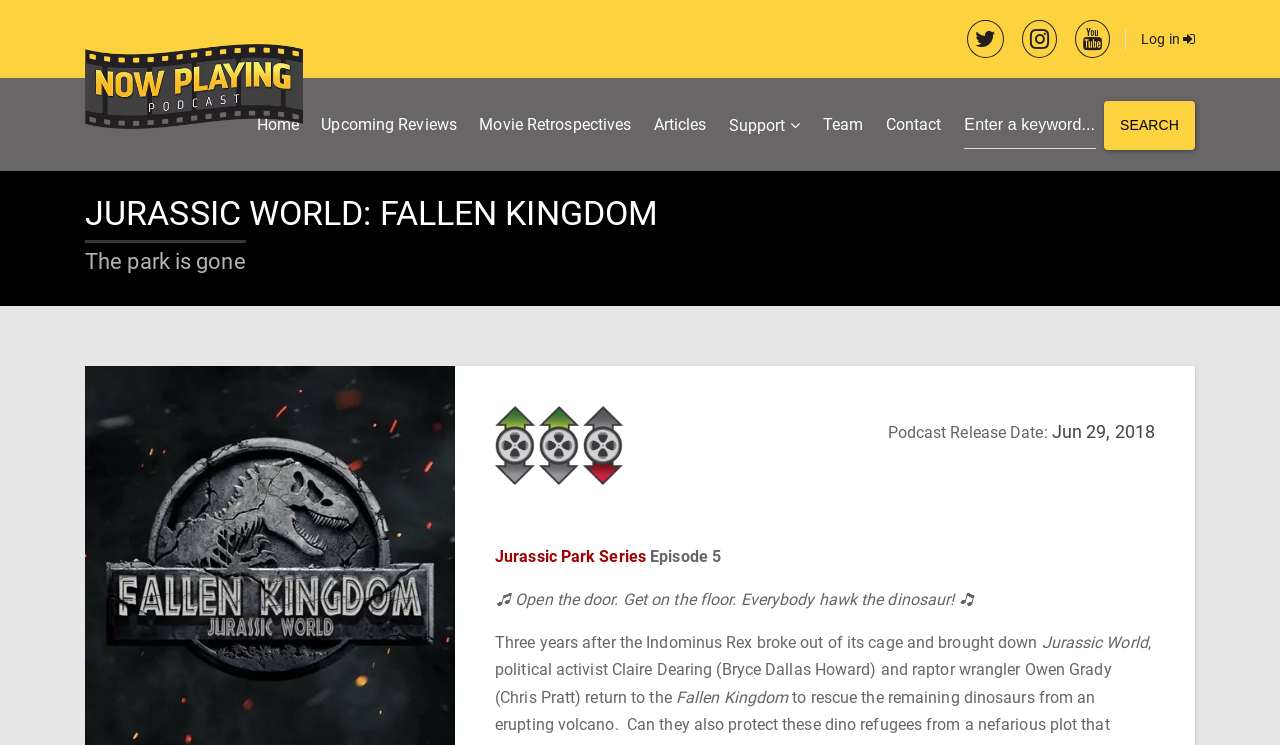What is the name of the actress mentioned in the text?
Using the visual information, reply with a single word or short phrase.

Bryce Dallas Howard